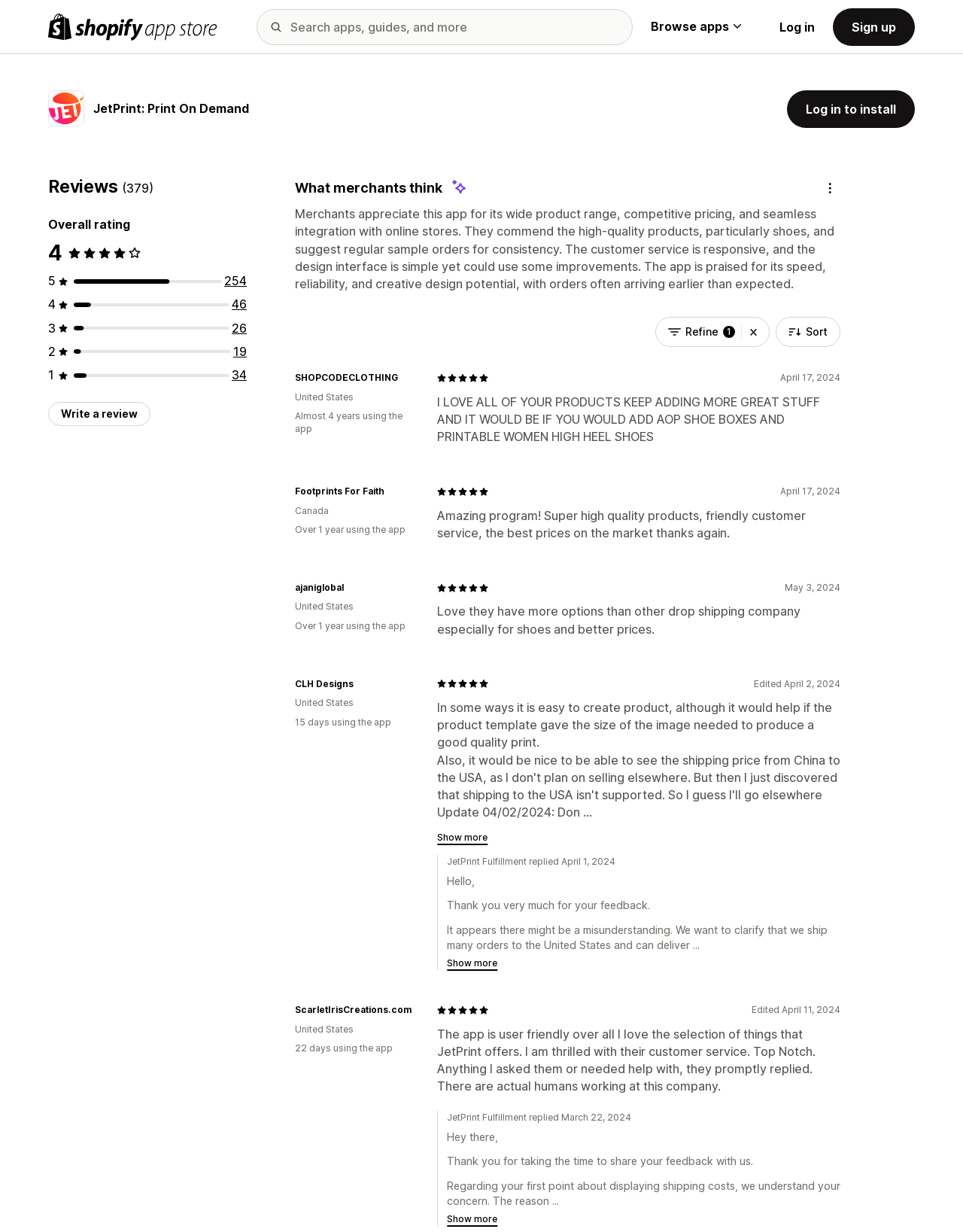What is the name of the merchant who wrote the review on April 17, 2024?
Observe the image and answer the question with a one-word or short phrase response.

SHOPCODECLOTHING